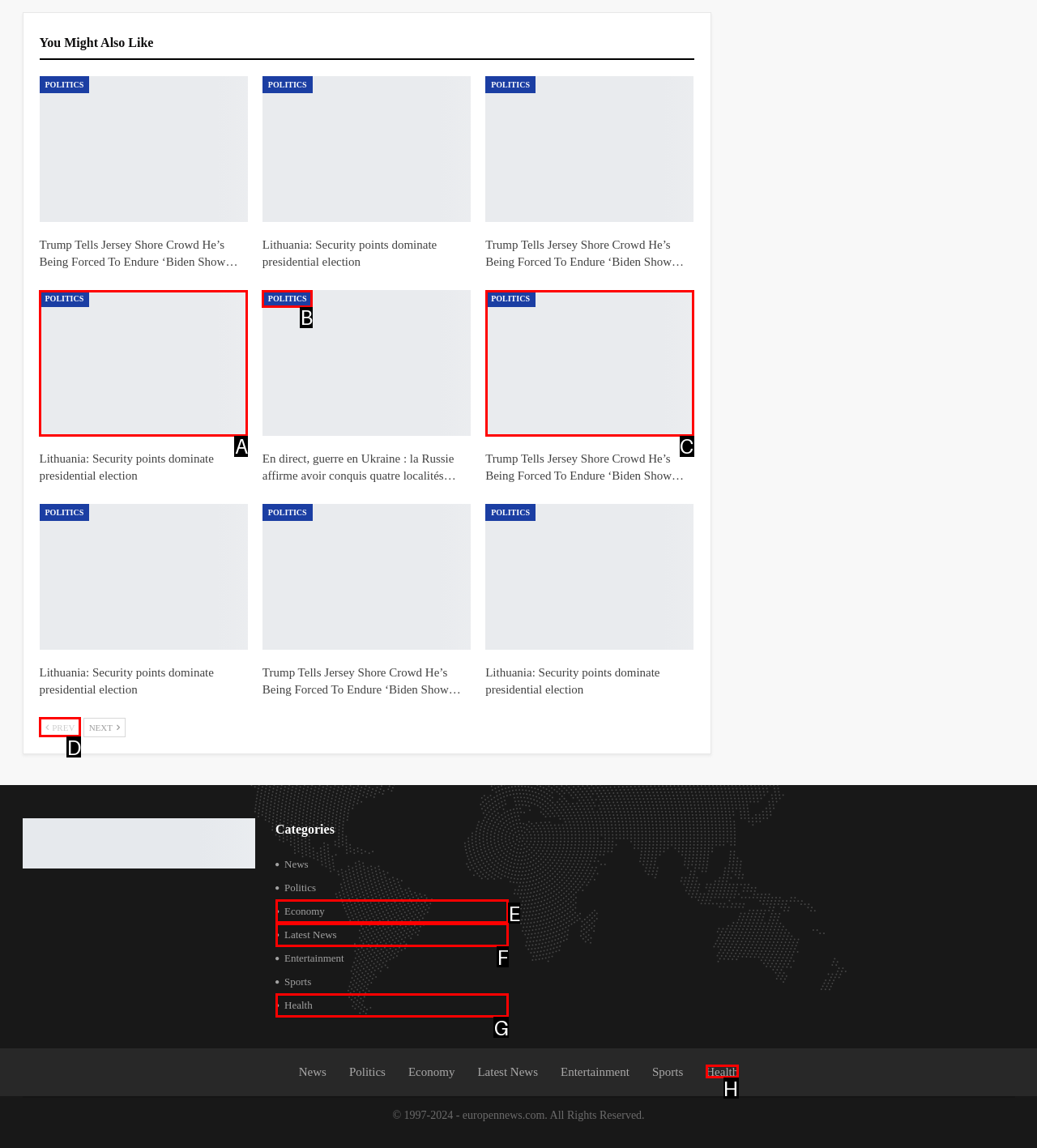What is the letter of the UI element you should click to Click on 'Previous'? Provide the letter directly.

D